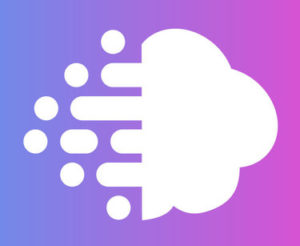What is the purpose of the Celerate app?
Refer to the image and respond with a one-word or short-phrase answer.

Enhance memory recall